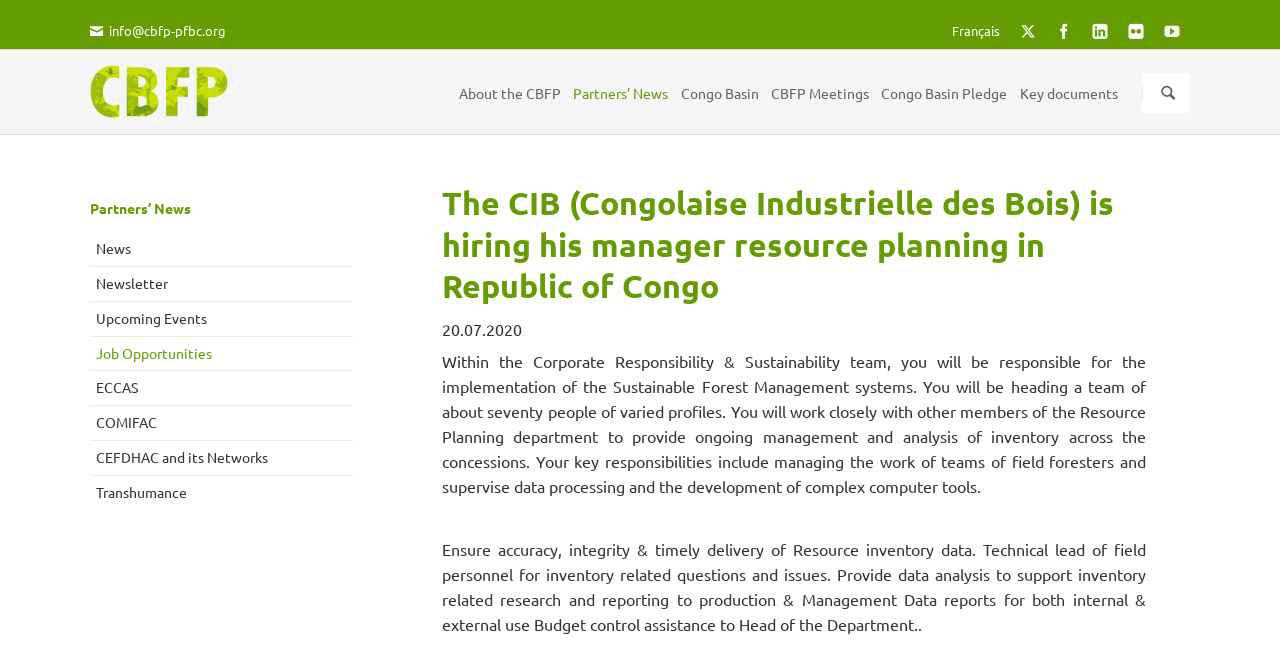Please identify the bounding box coordinates of the clickable region that I should interact with to perform the following instruction: "Read the News". The coordinates should be expressed as four float numbers between 0 and 1, i.e., [left, top, right, bottom].

[0.45, 0.209, 0.837, 0.251]